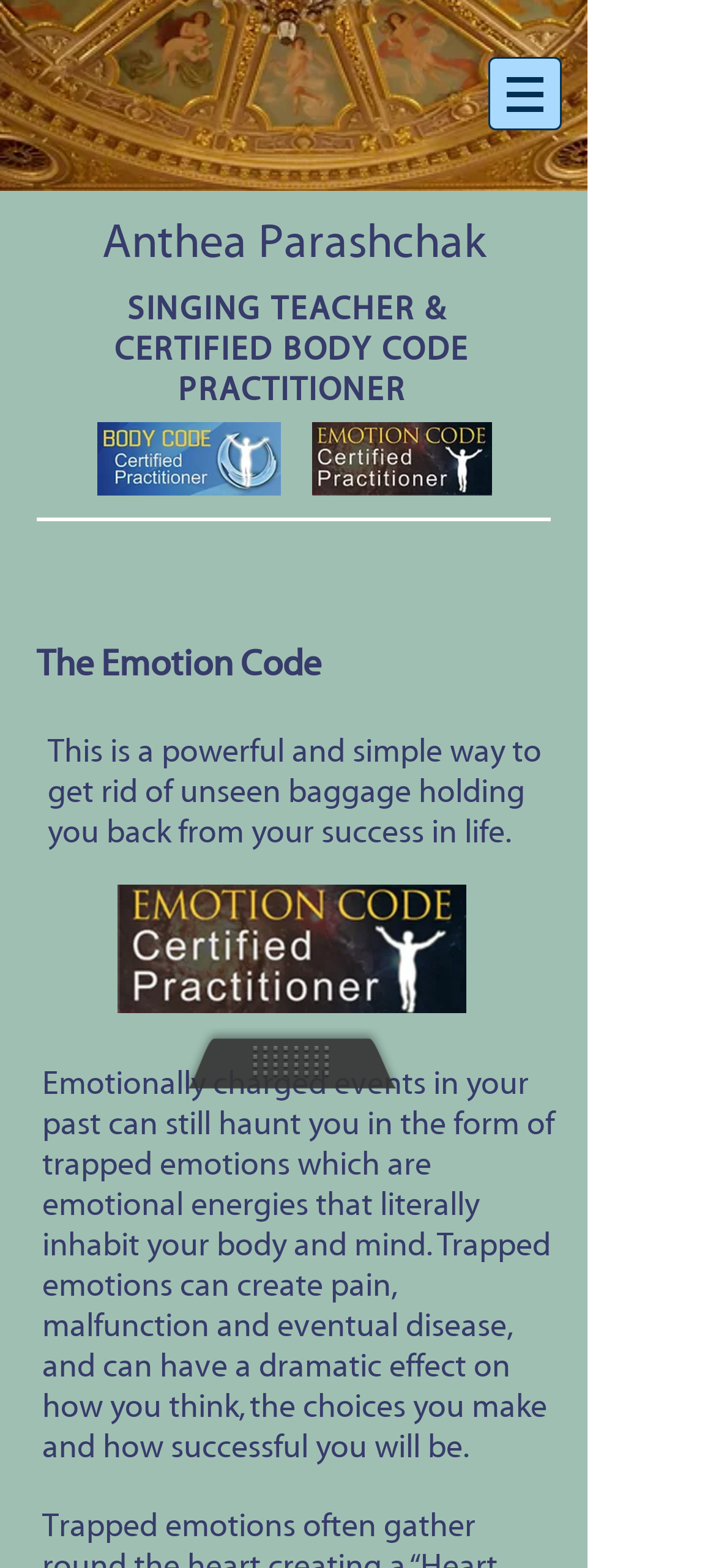What is the effect of trapped emotions?
Please provide a comprehensive answer to the question based on the webpage screenshot.

I read the static text 'Emotionally charged events in your past can still haunt you in the form of trapped emotions which are emotional energies that literally inhabit your body and mind. Trapped emotions can create pain, malfunction and eventual disease, and can have a dramatic effect on how you think, the choices you make and how successful you will be.' and extracted the effects of trapped emotions.